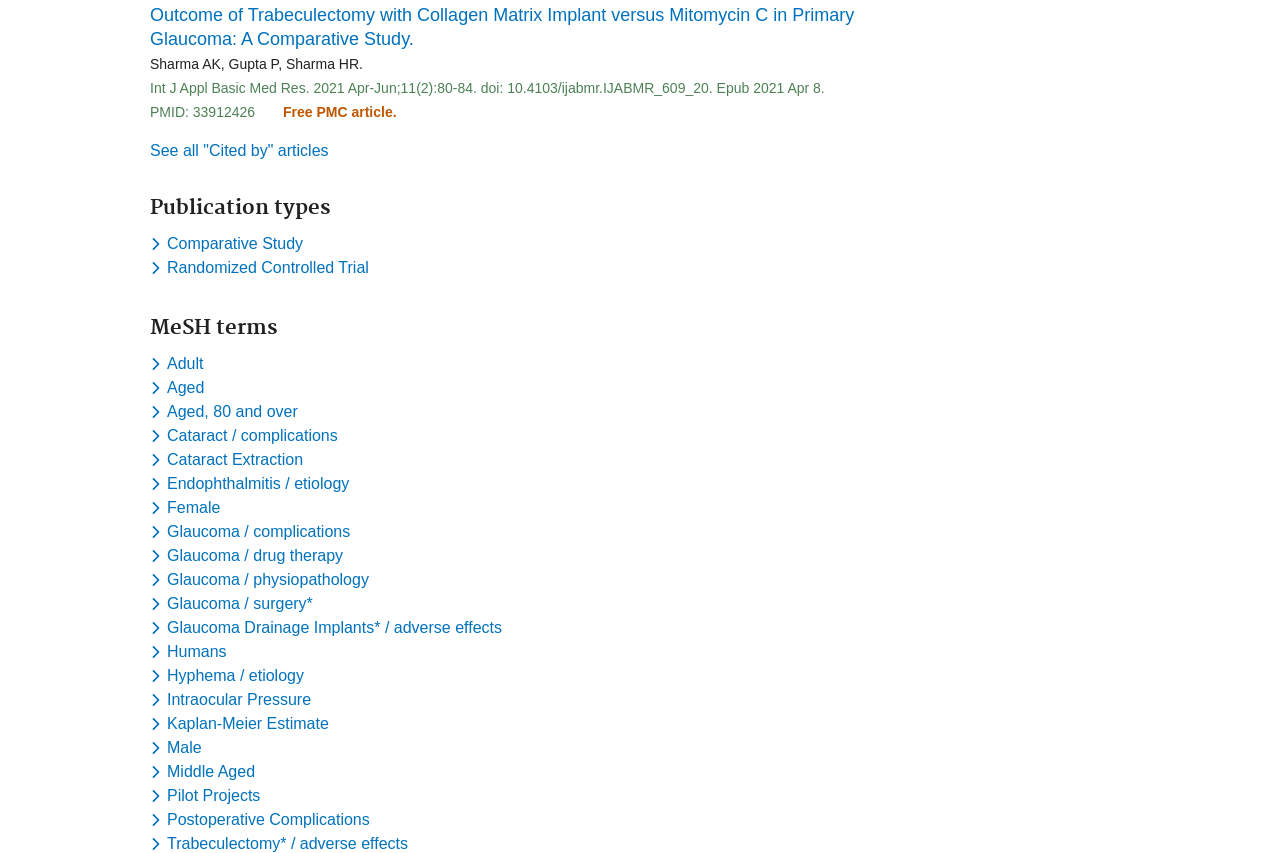Use a single word or phrase to answer the question:
What is the MeSH term related to the research paper?

Glaucoma / surgery